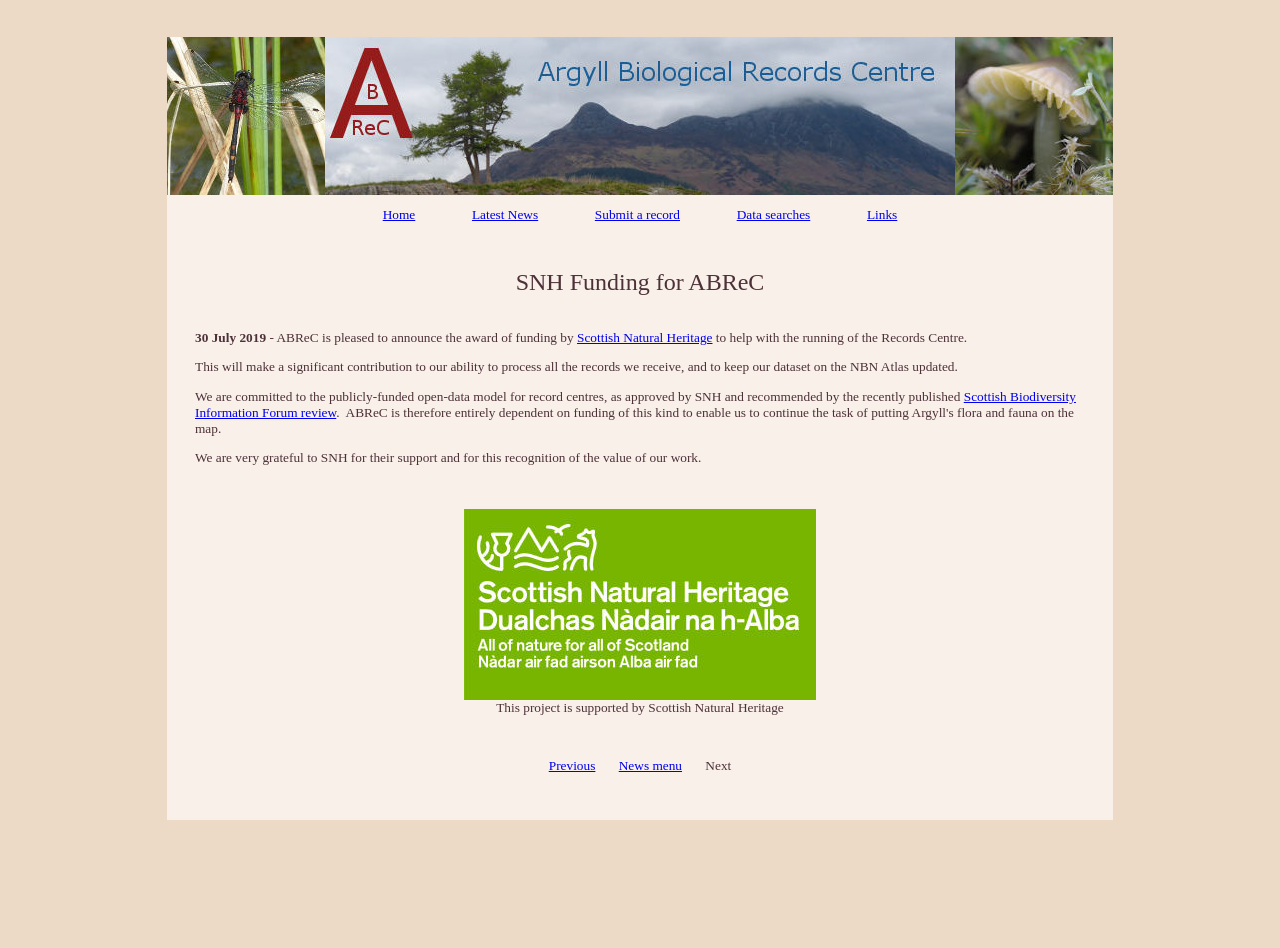Please identify the coordinates of the bounding box for the clickable region that will accomplish this instruction: "Submit a record".

[0.465, 0.219, 0.531, 0.235]